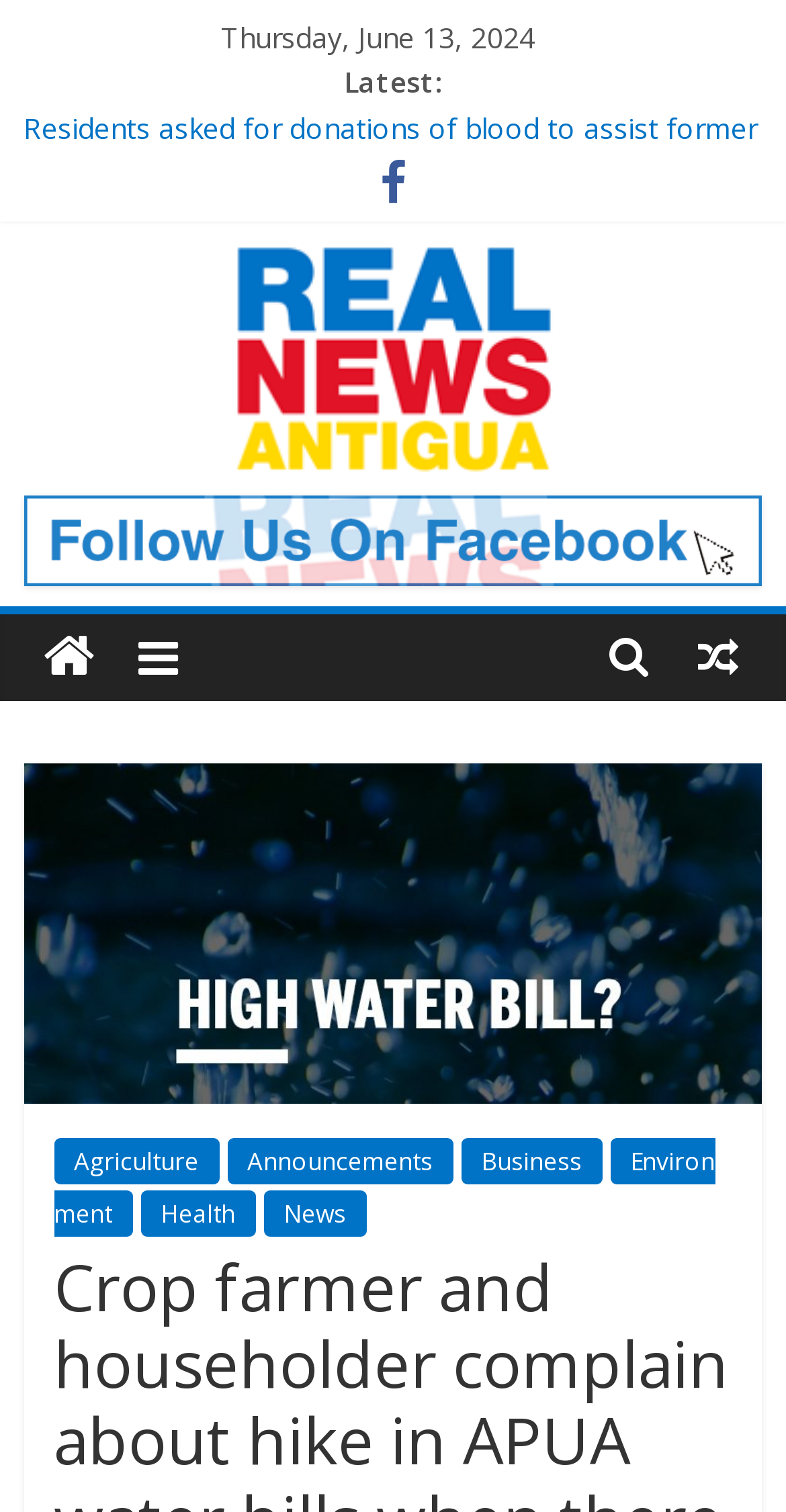Is there a logo image on the webpage?
Based on the screenshot, answer the question with a single word or phrase.

Yes